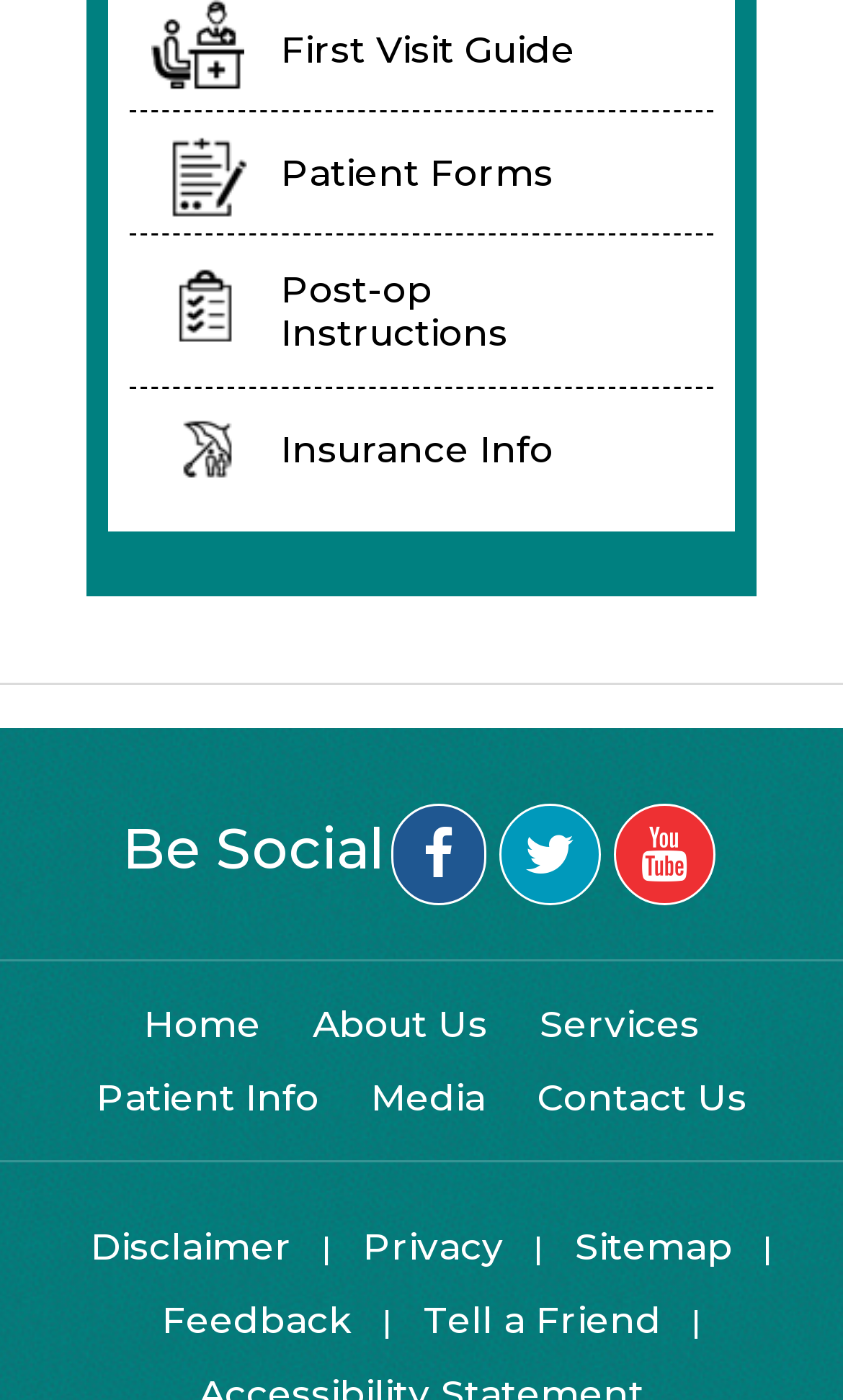How many columns are there in the layout table?
Using the information from the image, provide a comprehensive answer to the question.

I analyzed the layout table and found that it has only one column, which contains various links and text elements.